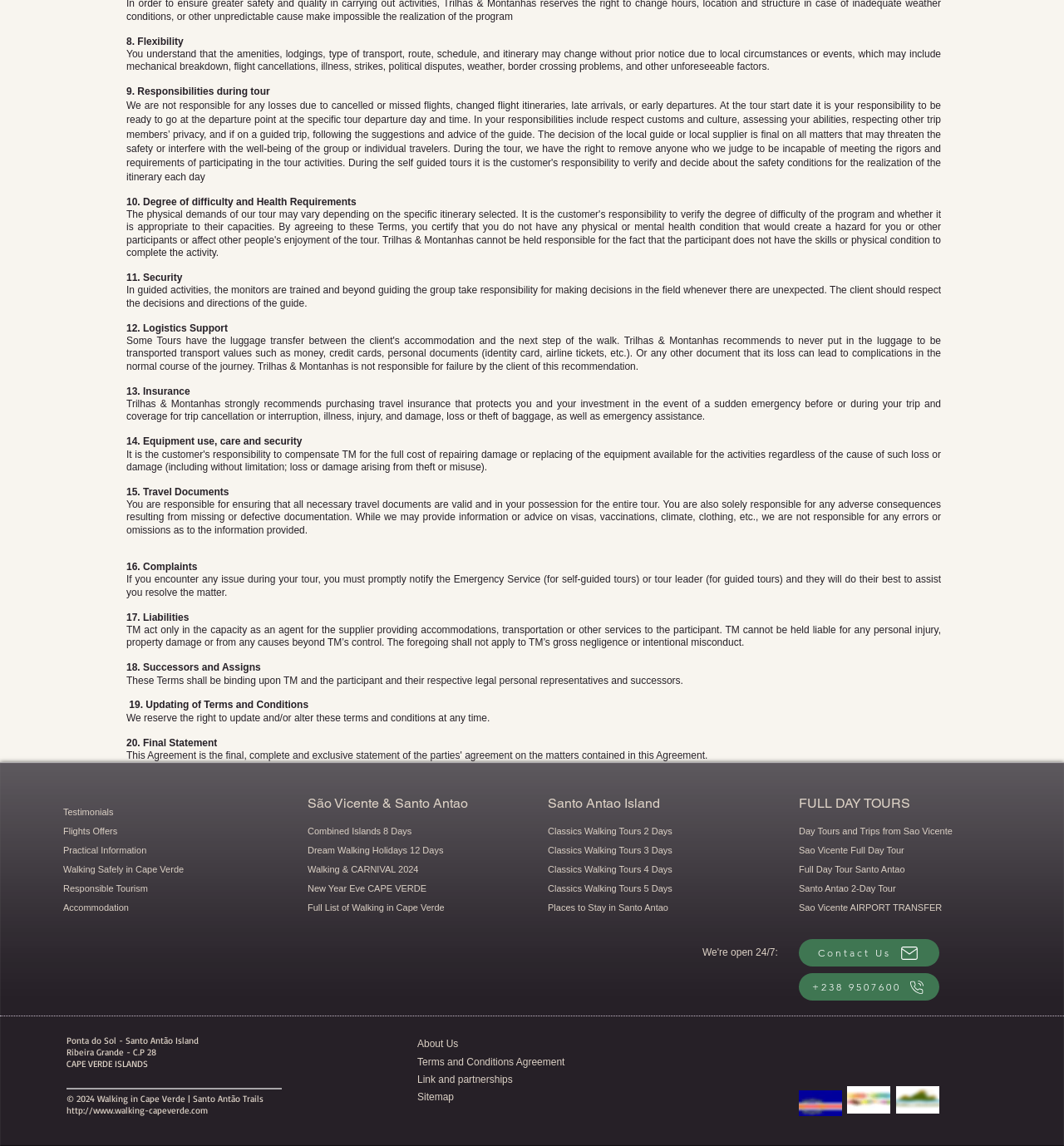How many days are in the 'Dream Walking Holidays' tour?
Refer to the image and offer an in-depth and detailed answer to the question.

I found the tour 'Dream Walking Holidays 12 Days' in the section 'São Vicente & Santo Antao' which is a link, and the number of days is mentioned as 12.